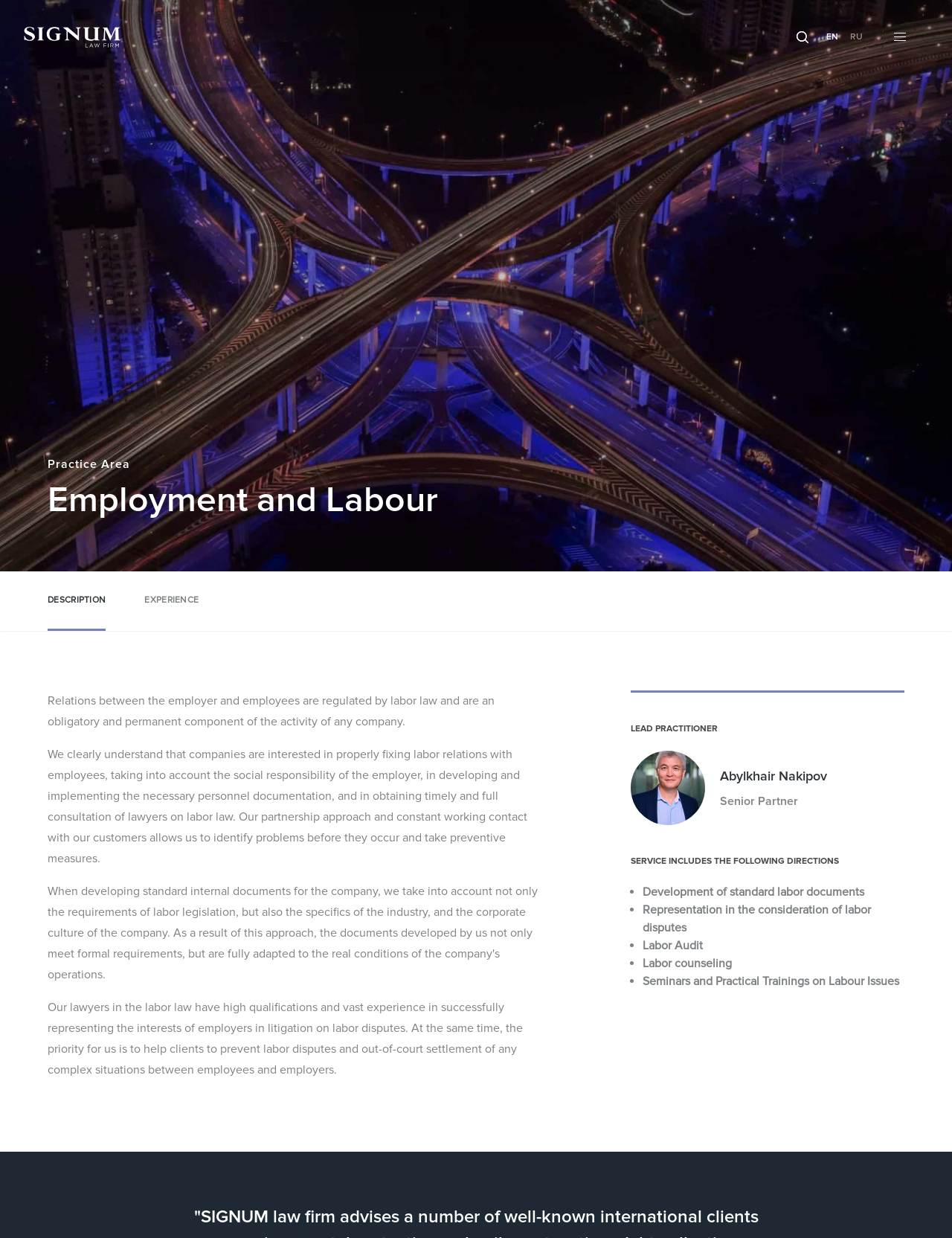Highlight the bounding box coordinates of the element that should be clicked to carry out the following instruction: "Click on PRACTICE AREAS". The coordinates must be given as four float numbers ranging from 0 to 1, i.e., [left, top, right, bottom].

[0.364, 0.024, 0.44, 0.036]